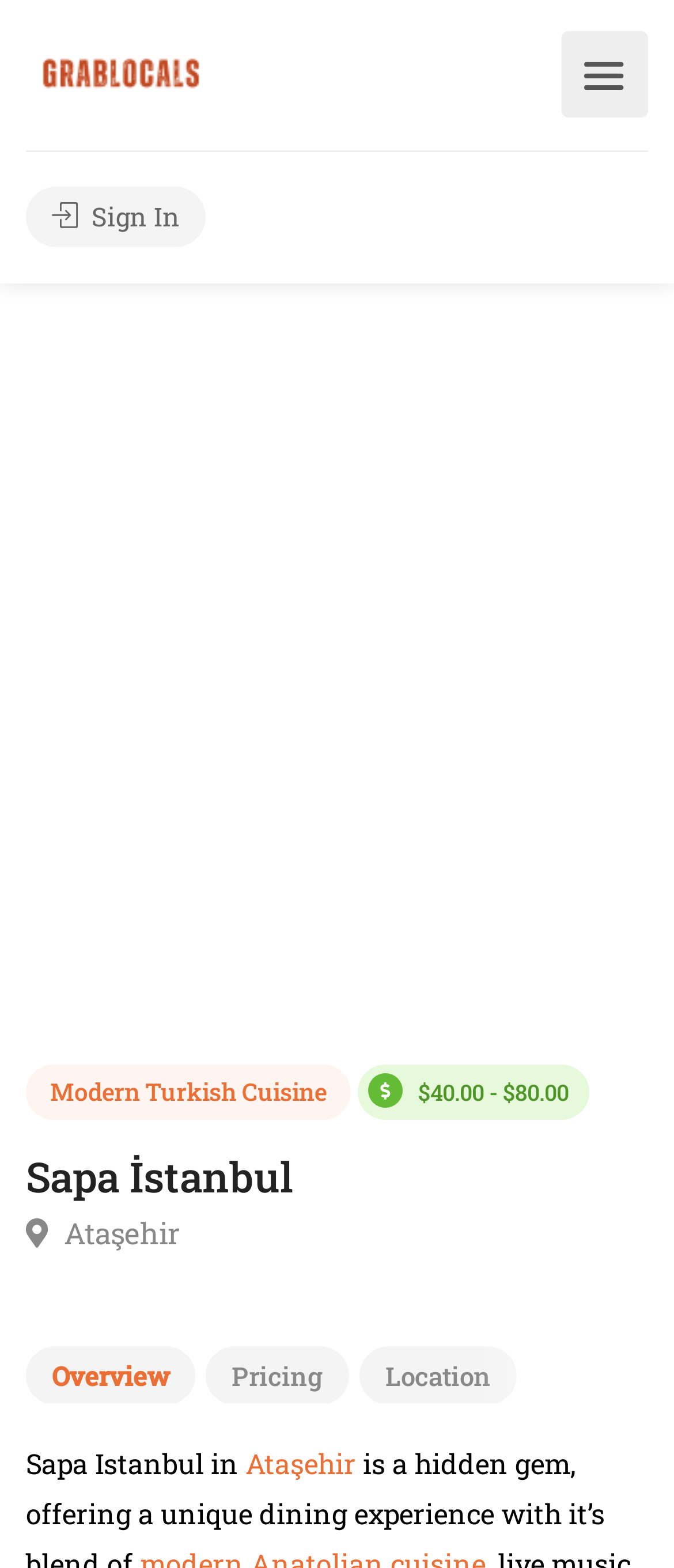Show the bounding box coordinates of the element that should be clicked to complete the task: "Check pricing".

[0.305, 0.859, 0.518, 0.896]